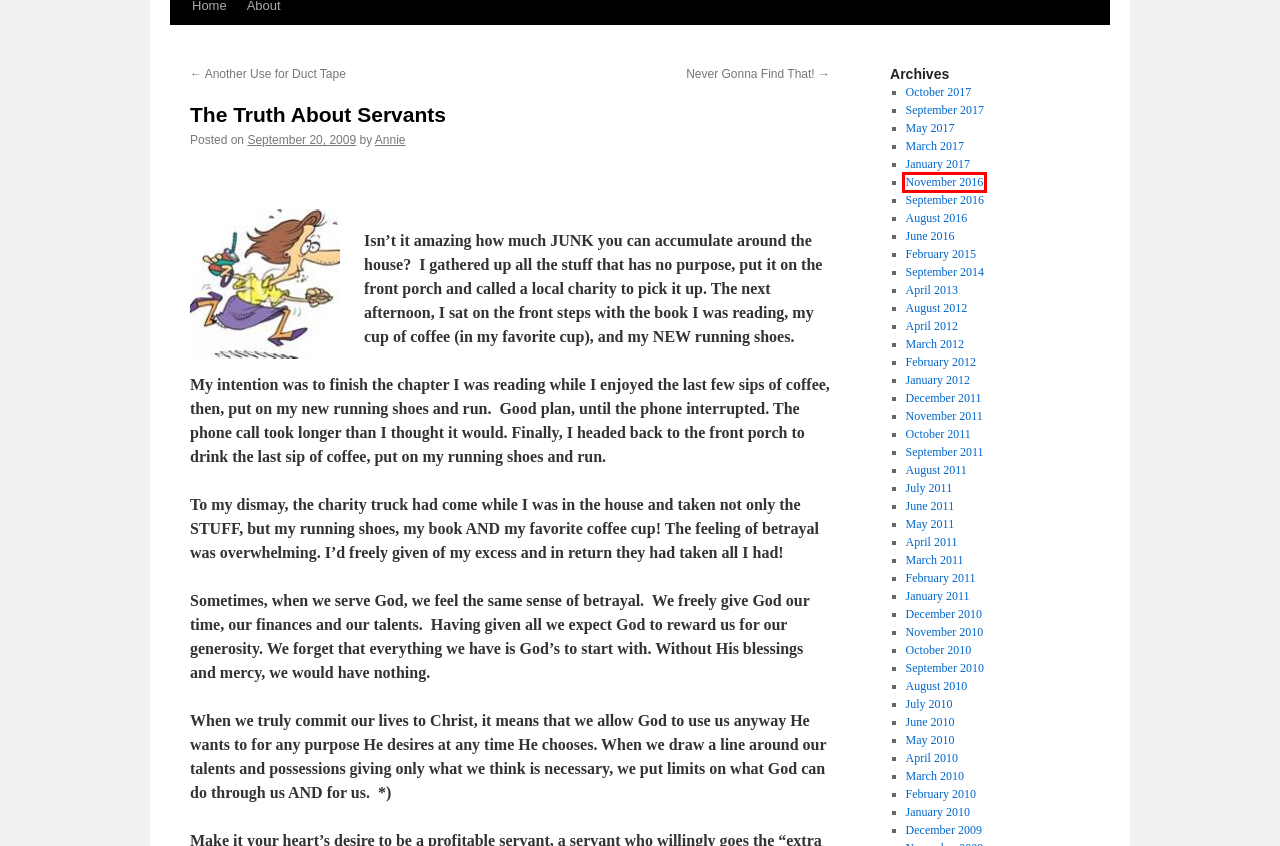Examine the screenshot of a webpage with a red bounding box around a specific UI element. Identify which webpage description best matches the new webpage that appears after clicking the element in the red bounding box. Here are the candidates:
A. November, 2016 | Rubber On The Road
B. June, 2016 | Rubber On The Road
C. January, 2017 | Rubber On The Road
D. January, 2010 | Rubber On The Road
E. January, 2011 | Rubber On The Road
F. October, 2017 | Rubber On The Road
G. Another Use for Duct Tape | Rubber On The Road
H. March, 2010 | Rubber On The Road

A